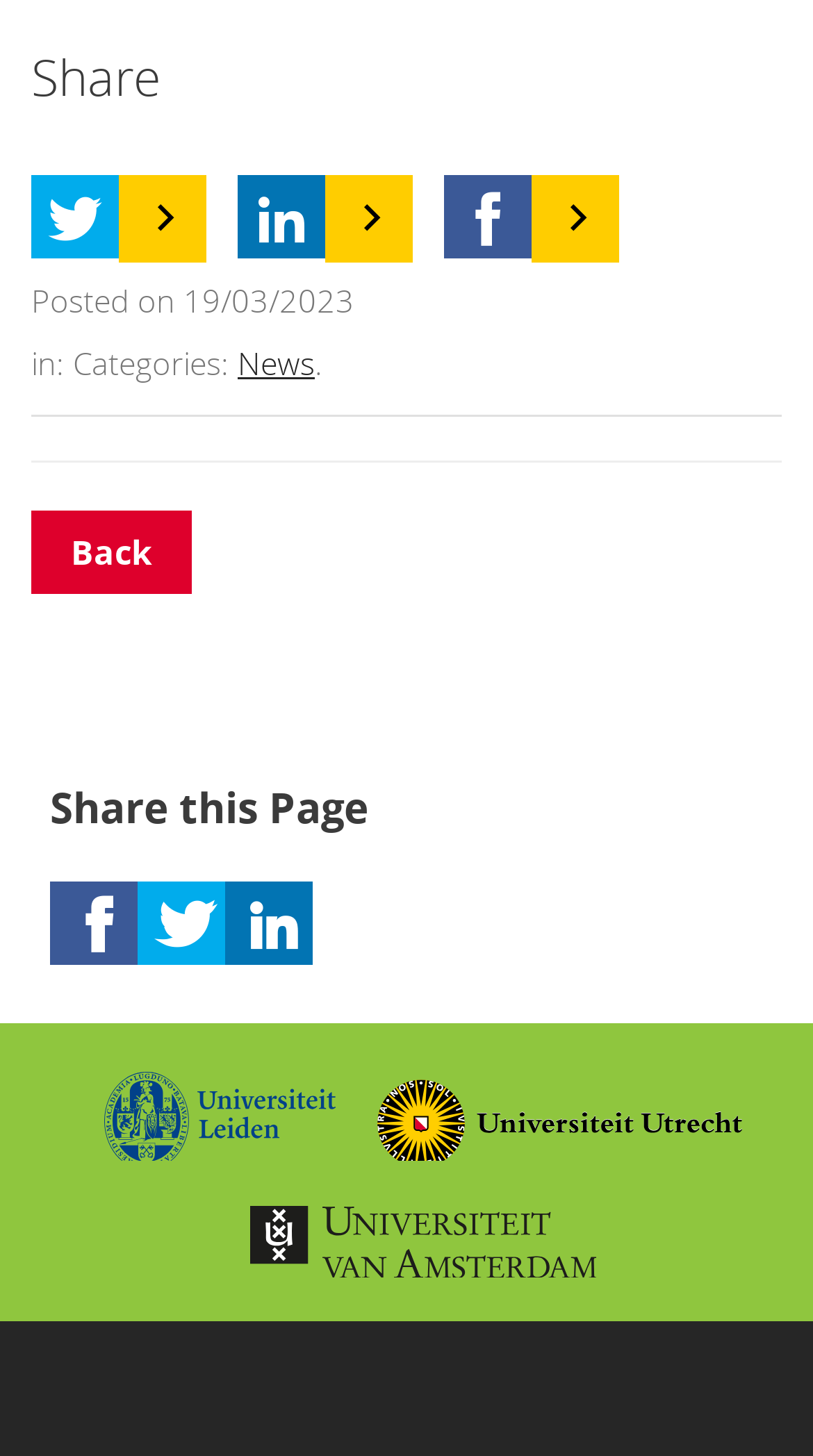Please find the bounding box coordinates in the format (top-left x, top-left y, bottom-right x, bottom-right y) for the given element description. Ensure the coordinates are floating point numbers between 0 and 1. Description: parent_node: Share title="Twitter"

[0.038, 0.12, 0.146, 0.177]